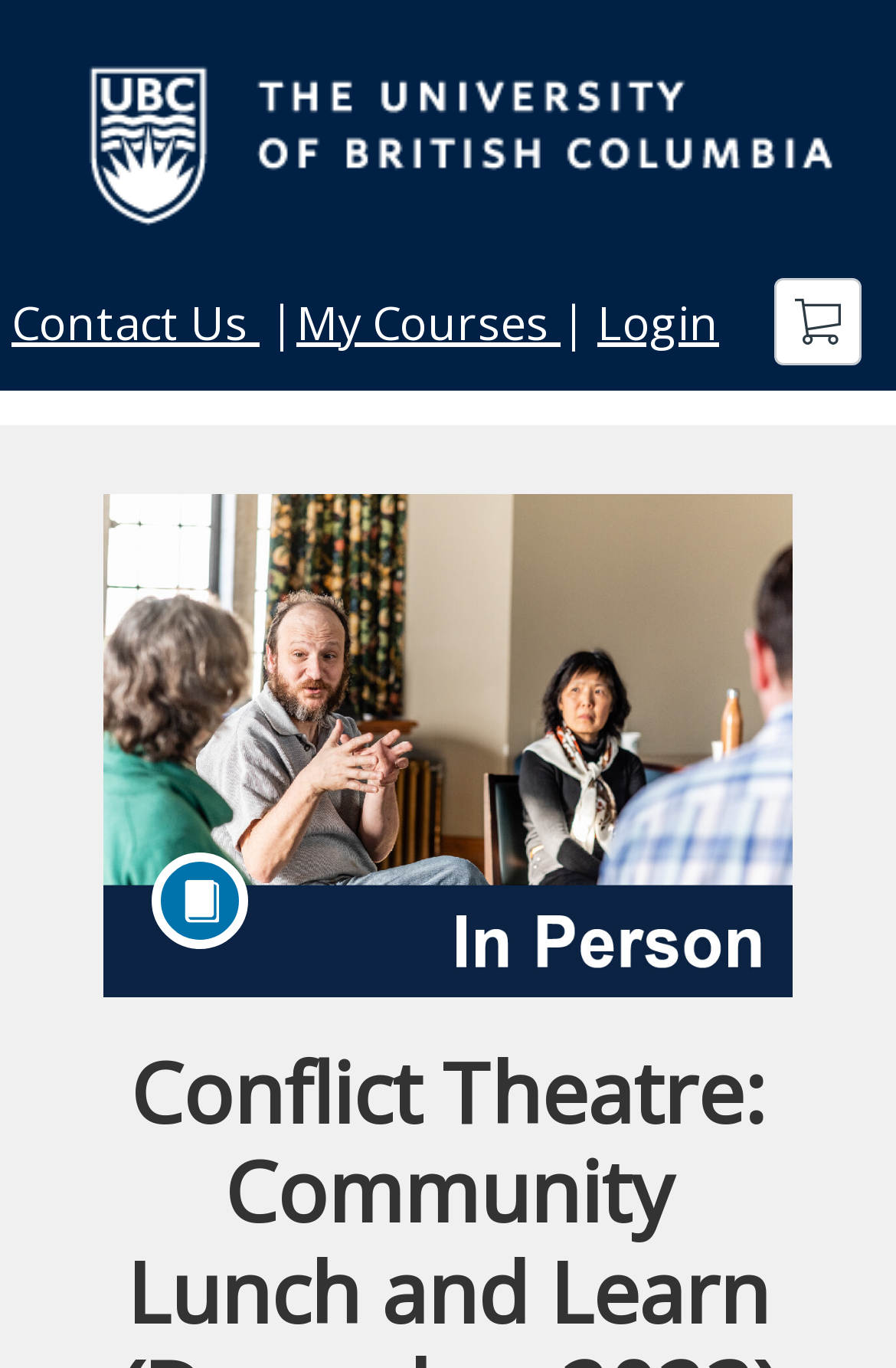What is the topic of the image on the webpage?
Based on the image, provide a one-word or brief-phrase response.

Conflict engagement